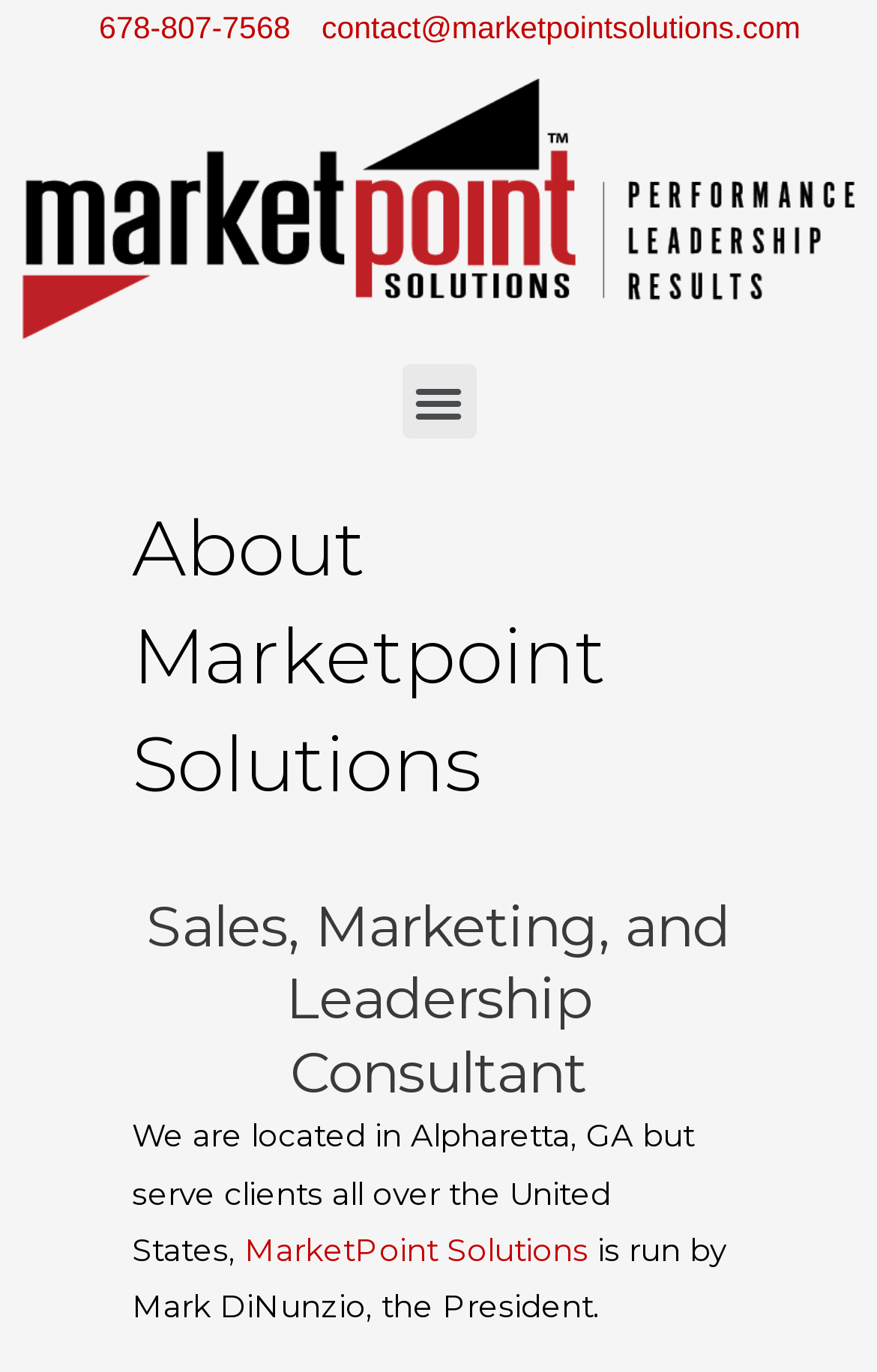Answer with a single word or phrase: 
What is the name of the company?

Marketpoint Solutions